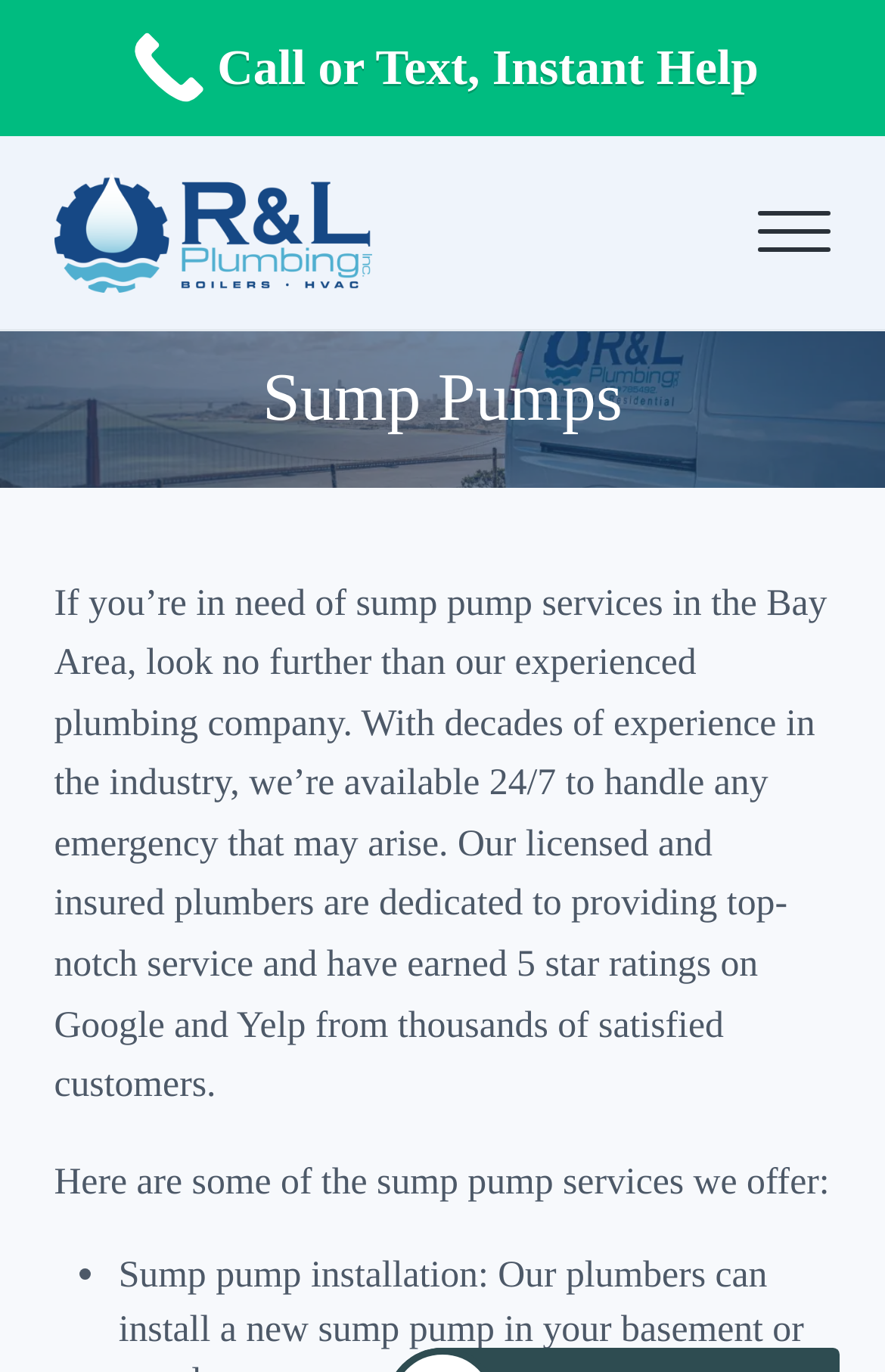What is the company's name?
Based on the screenshot, give a detailed explanation to answer the question.

I found the company's name by looking at the logo image and its corresponding text, which is 'RL Plumbing San Francisco RL Plumbing Logo'. This suggests that the company's name is RL Plumbing San Francisco.